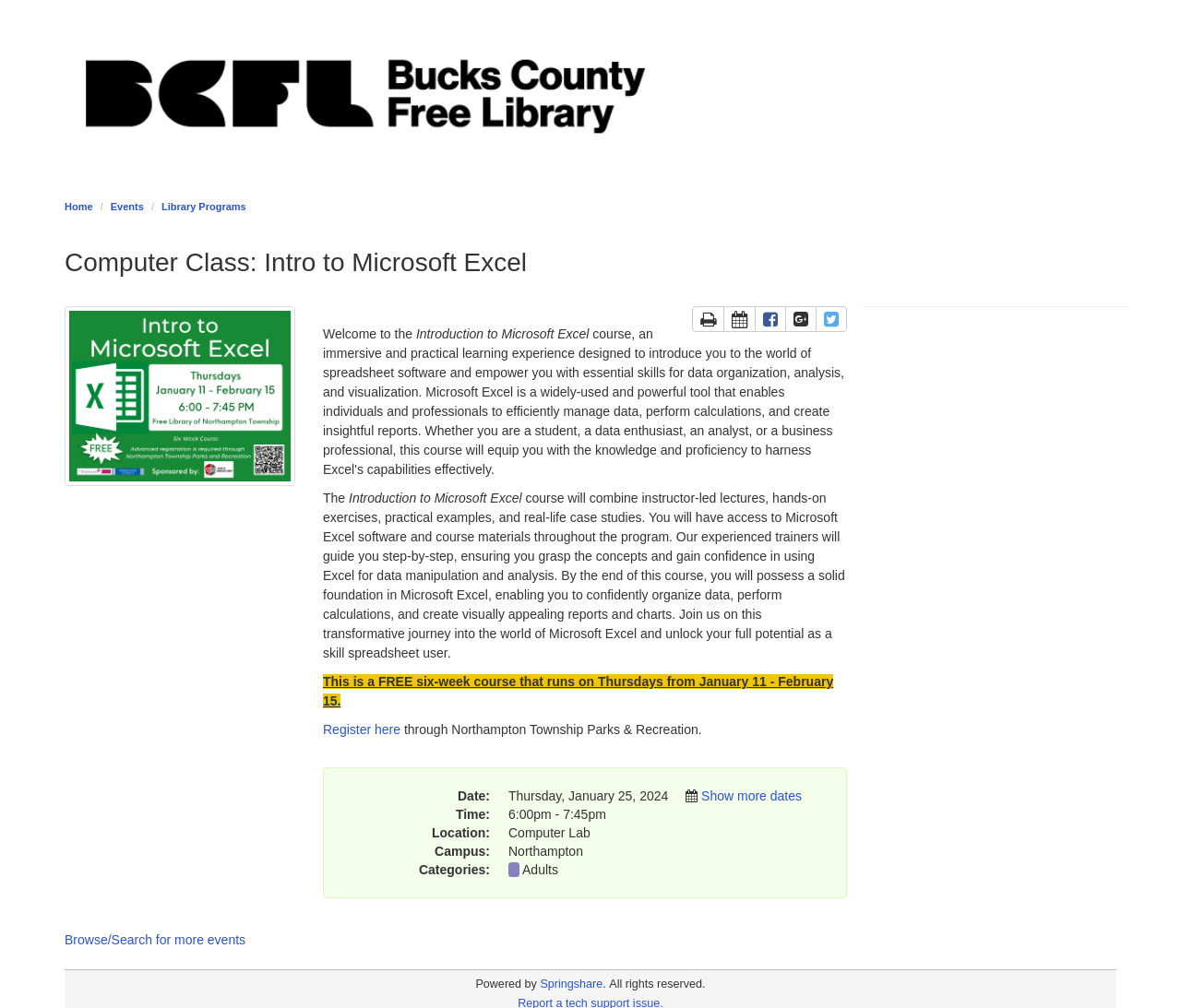Locate the bounding box coordinates of the element you need to click to accomplish the task described by this instruction: "Print the page".

[0.586, 0.303, 0.613, 0.329]